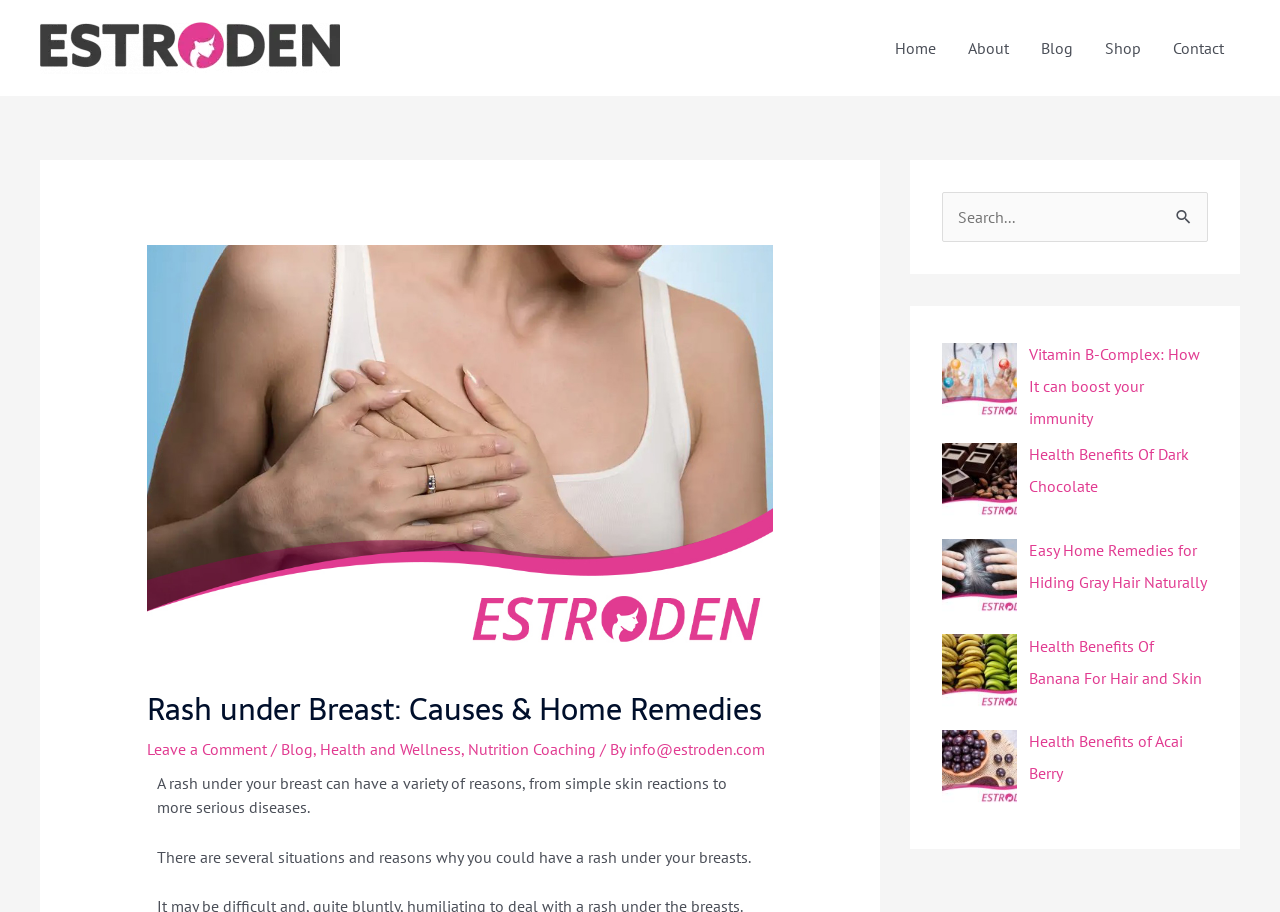Using the provided element description: "parent_node: Search for: value="Search"", determine the bounding box coordinates of the corresponding UI element in the screenshot.

[0.909, 0.211, 0.944, 0.272]